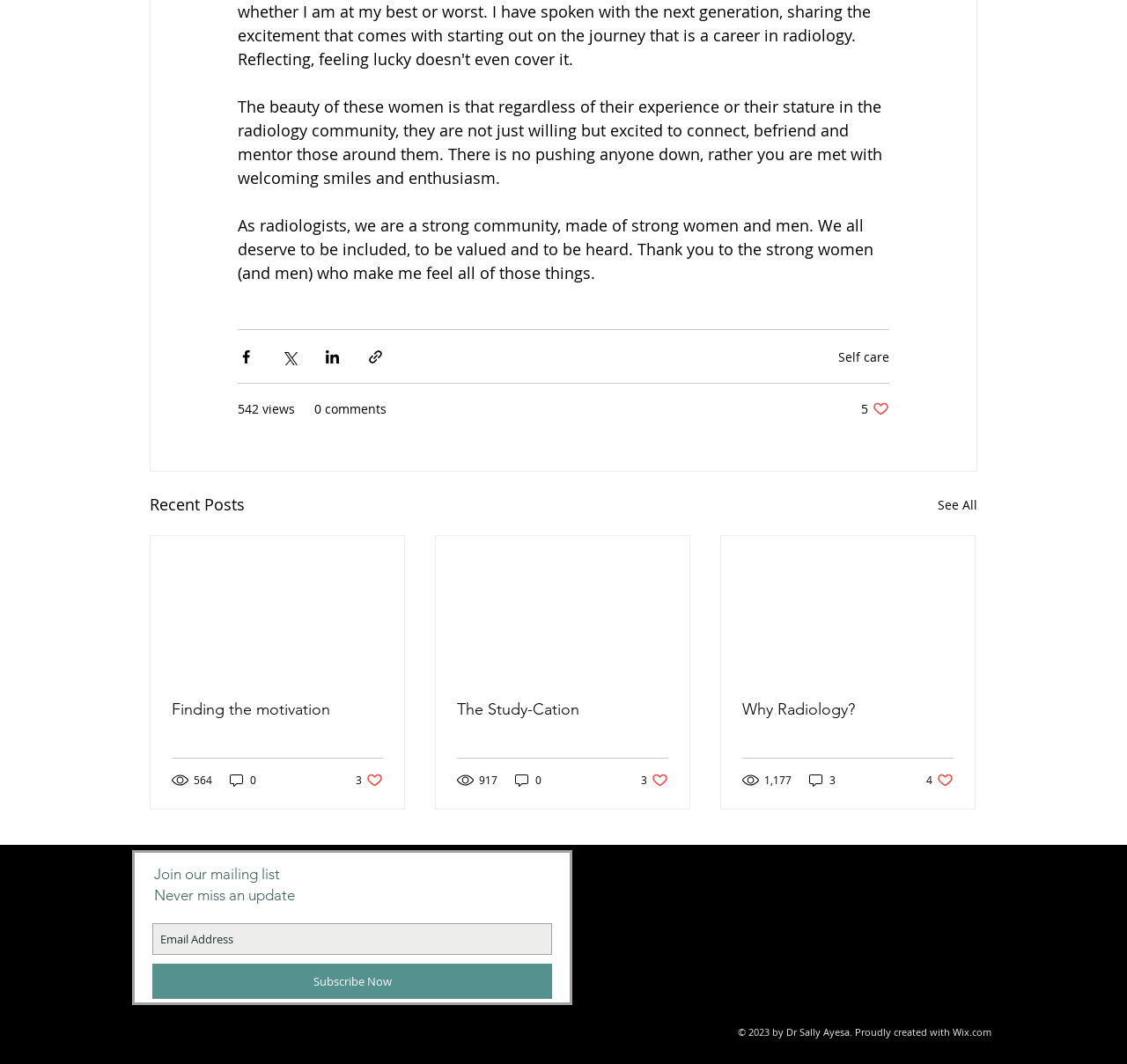Answer the question below with a single word or a brief phrase: 
How many articles are displayed on the webpage?

3